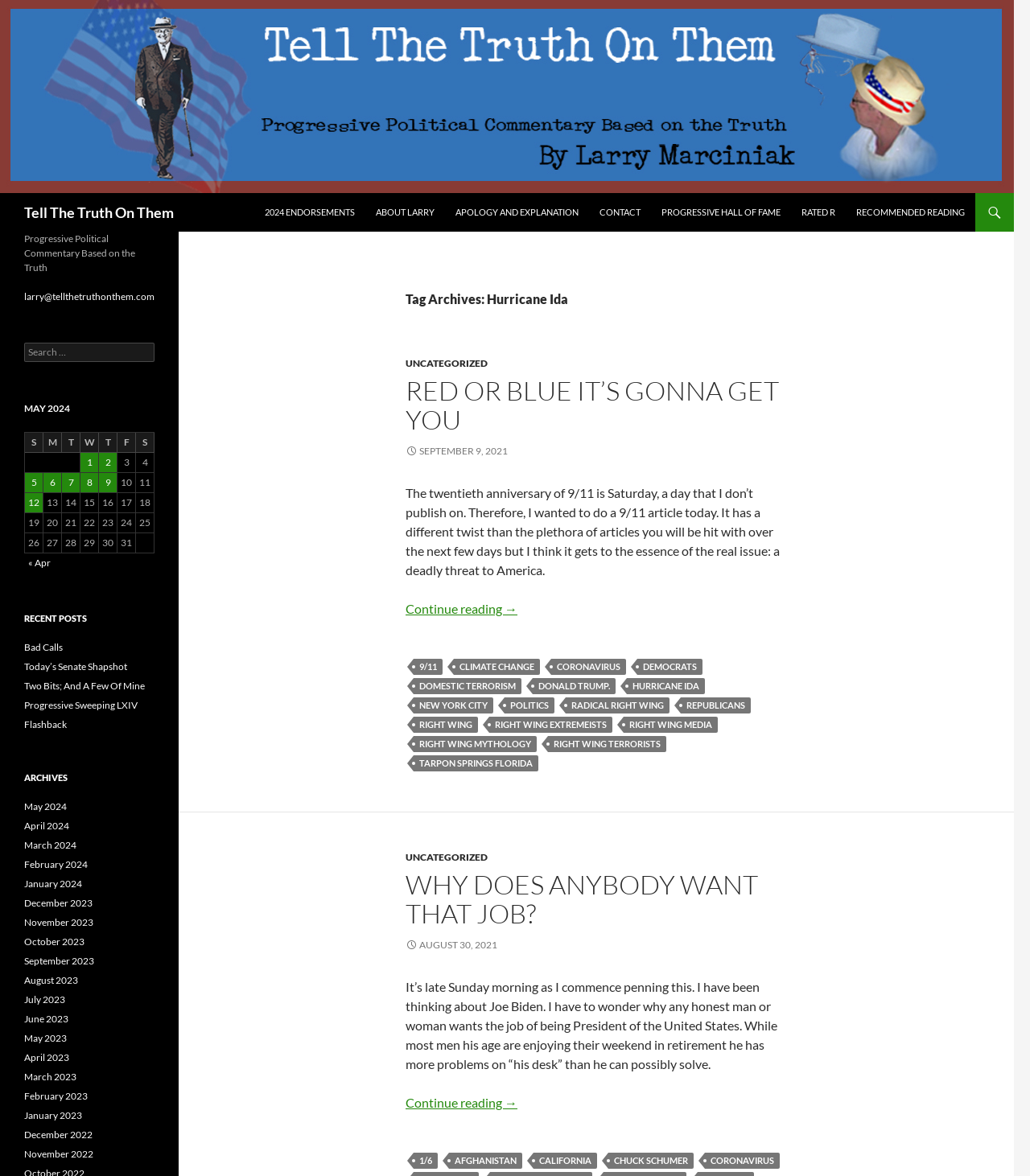What is the date range of the calendar table?
Please provide a comprehensive answer based on the information in the image.

I saw a calendar table on the webpage with a caption 'MAY 2024', which suggests that the table displays a calendar for the month of May 2024.